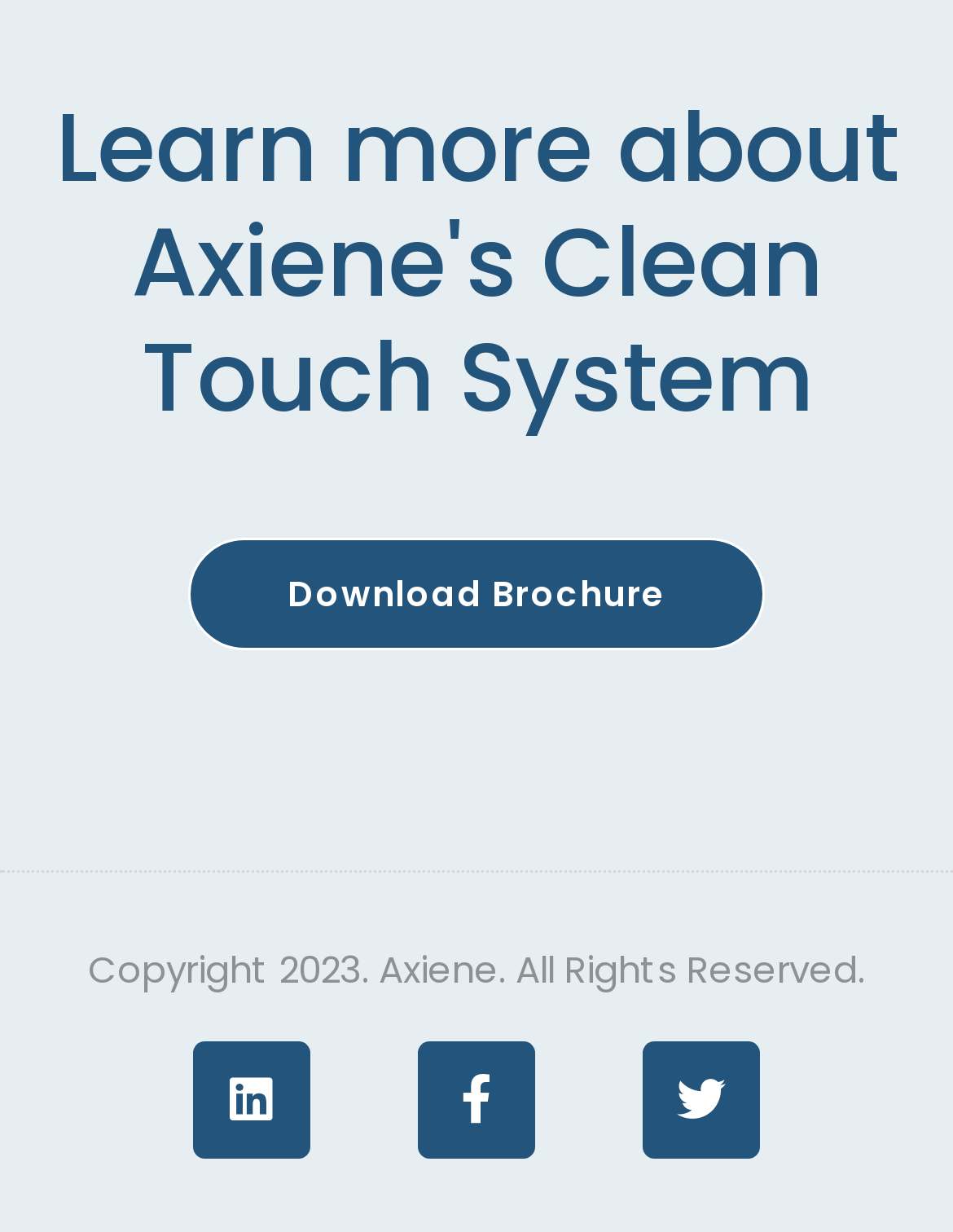Locate the UI element described by Projects and provide its bounding box coordinates. Use the format (top-left x, top-left y, bottom-right x, bottom-right y) with all values as floating point numbers between 0 and 1.

None